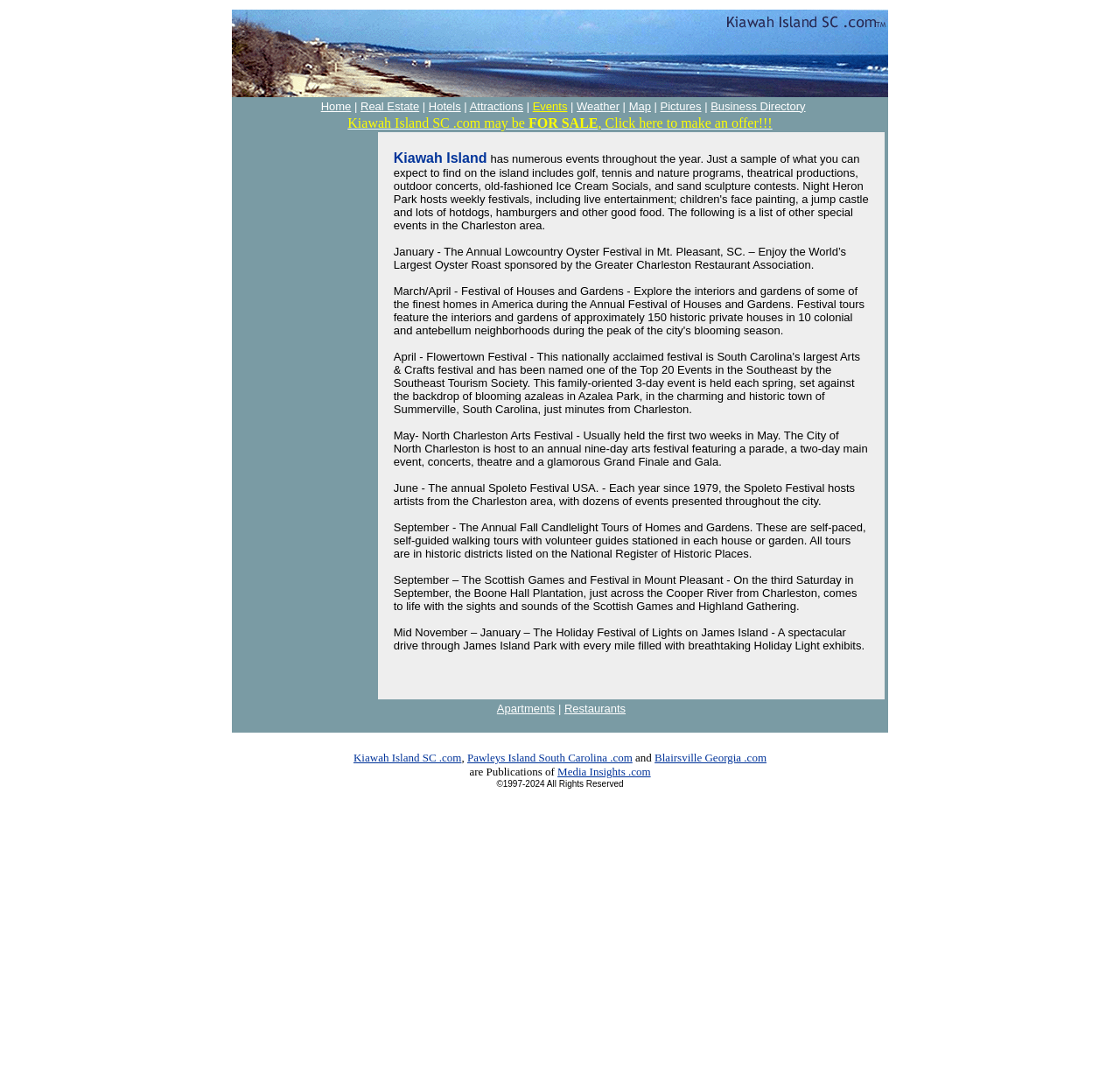Find the bounding box coordinates of the area that needs to be clicked in order to achieve the following instruction: "Check Apartments". The coordinates should be specified as four float numbers between 0 and 1, i.e., [left, top, right, bottom].

[0.444, 0.645, 0.496, 0.657]